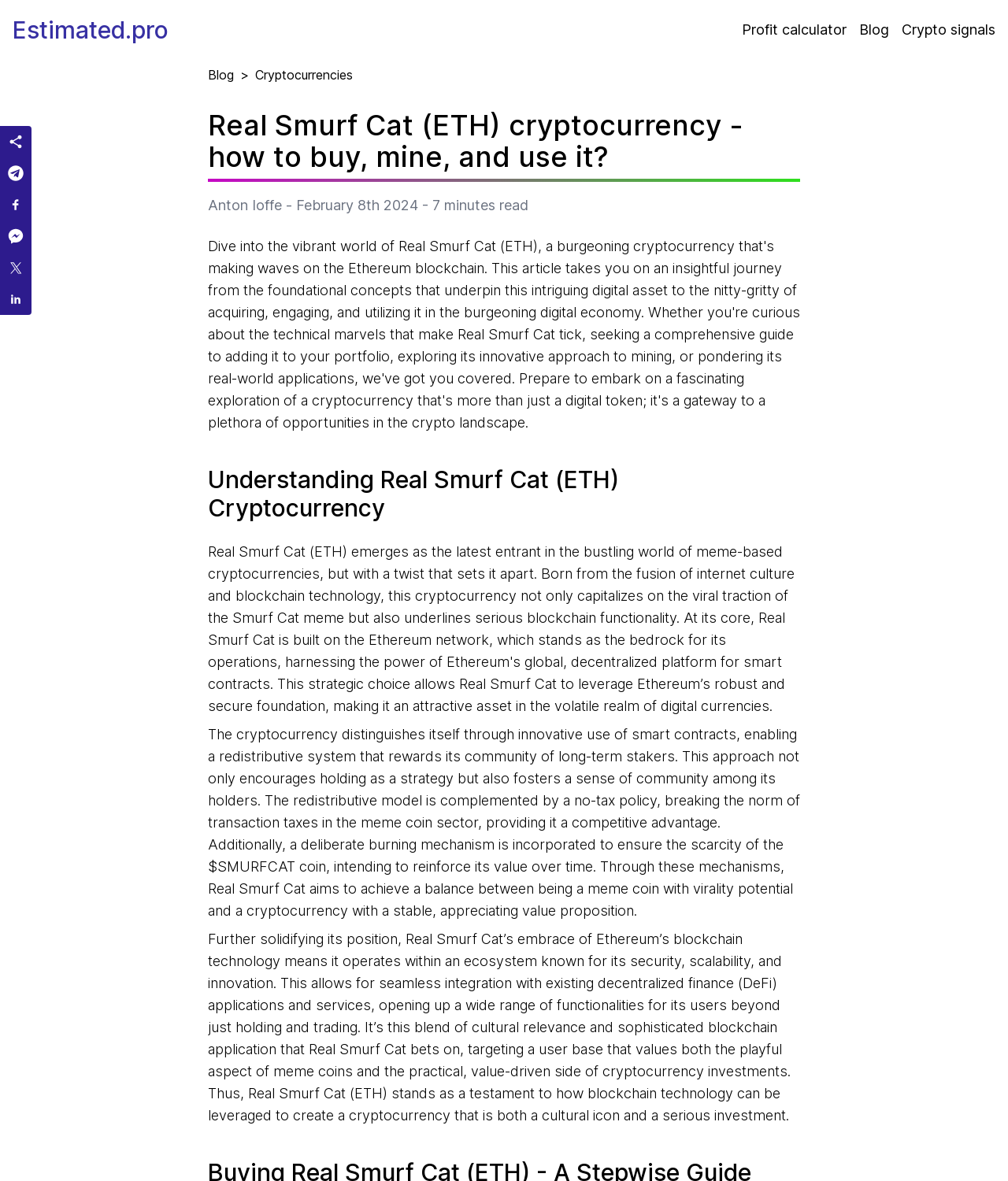What is the name of the cryptocurrency?
Please use the image to provide a one-word or short phrase answer.

Real Smurf Cat (ETH)